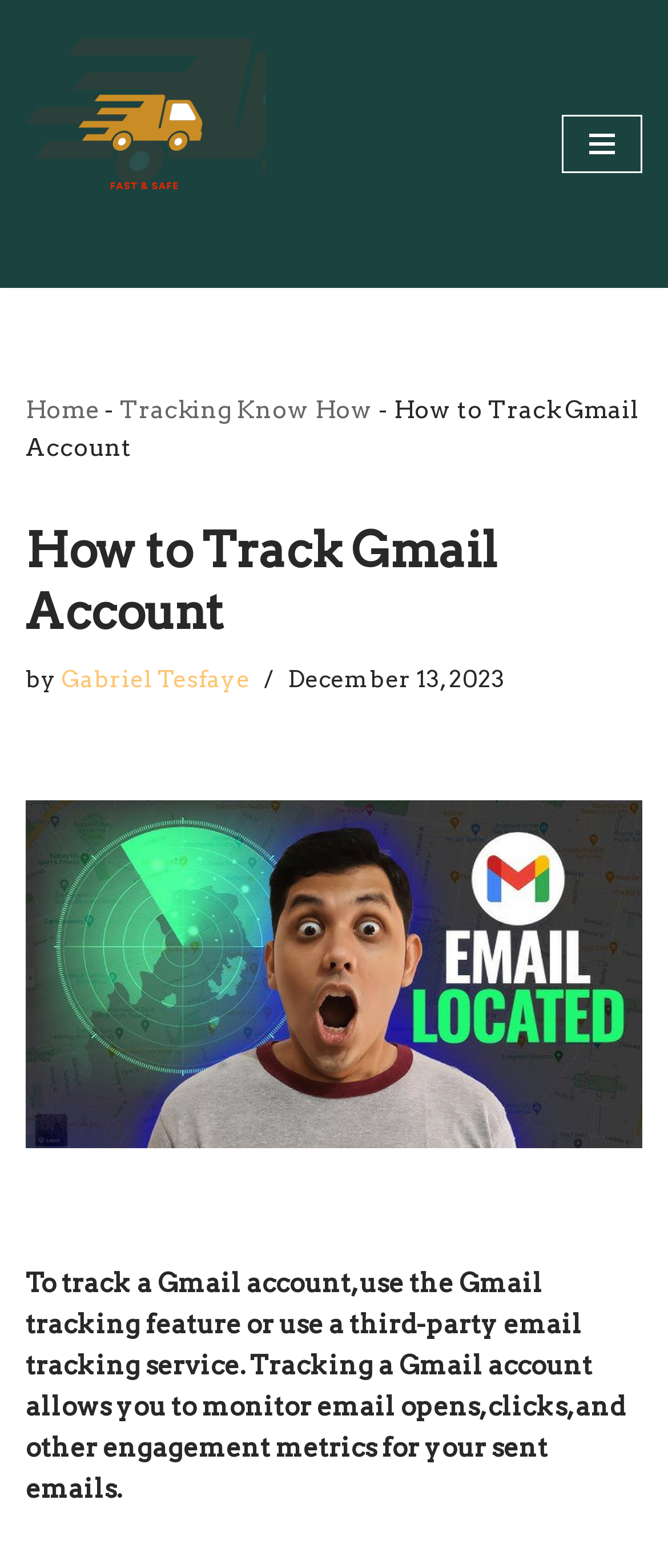What is the logo above the navigation menu?
Refer to the image and give a detailed answer to the query.

I found the logo by looking at the image element above the navigation menu, which has a descriptive text that indicates it is a logo.